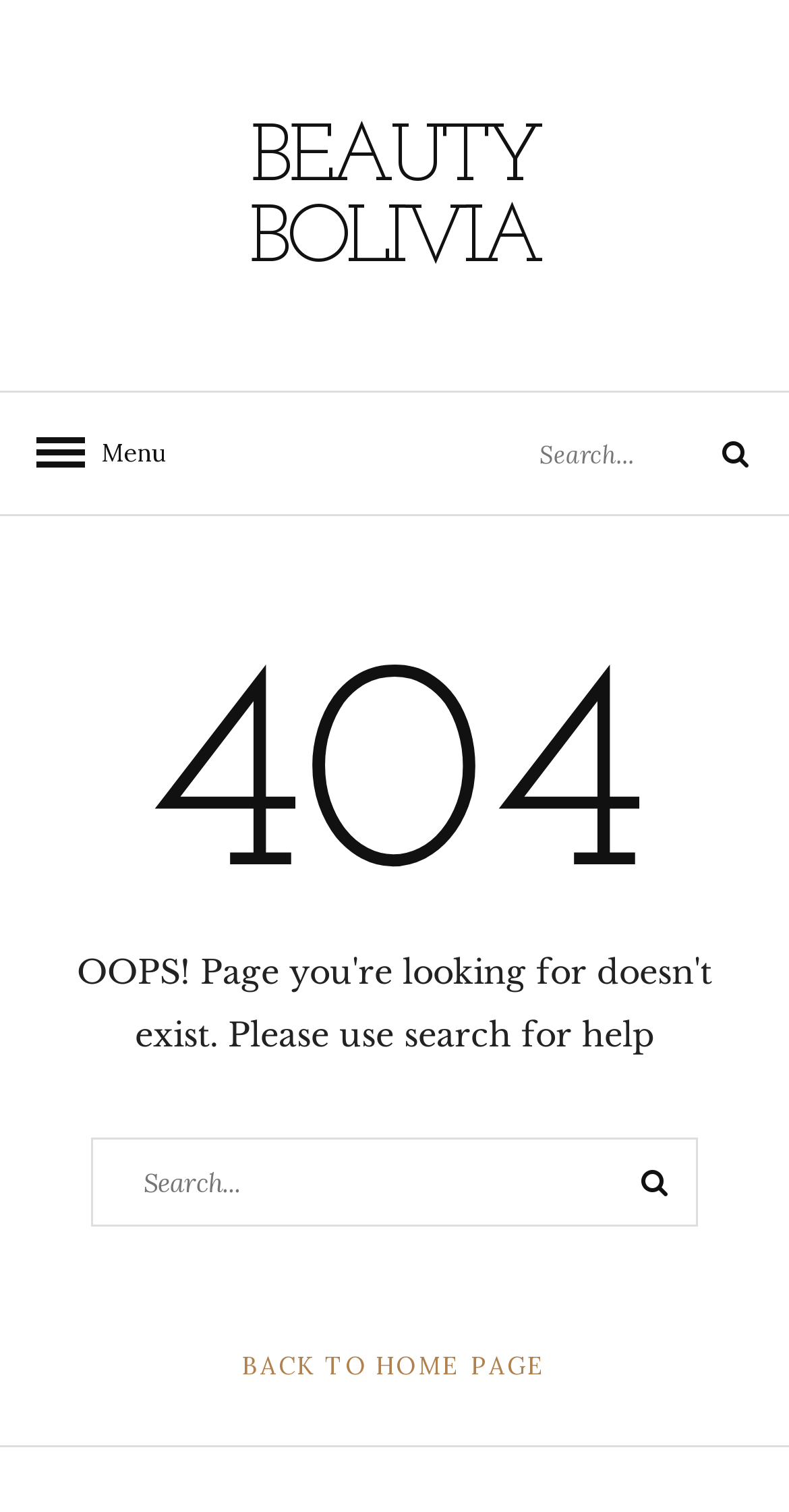Produce an elaborate caption capturing the essence of the webpage.

The webpage is titled "Page not found – Beauty Bolivia". At the top left corner, there is a "Skip to content" link. Next to it, there is a "BEAUTY BOLIVIA" link, which is centered at the top of the page. A "Menu" button is located at the top left, which is not expanded. 

On the right side of the top section, there is a search bar with a "Search for:" label and a search box. A search button with a magnifying glass icon is located to the right of the search box. 

The main content of the page is a "404" error message, which is centered and takes up most of the page. Below the error message, there is another search bar with a "Search for:" label, a search box, and a search button with a magnifying glass icon. 

At the bottom of the page, there is a "BACK TO HOME PAGE" link, which is centered. The page also has a complementary section at the very bottom, which spans the entire width of the page.